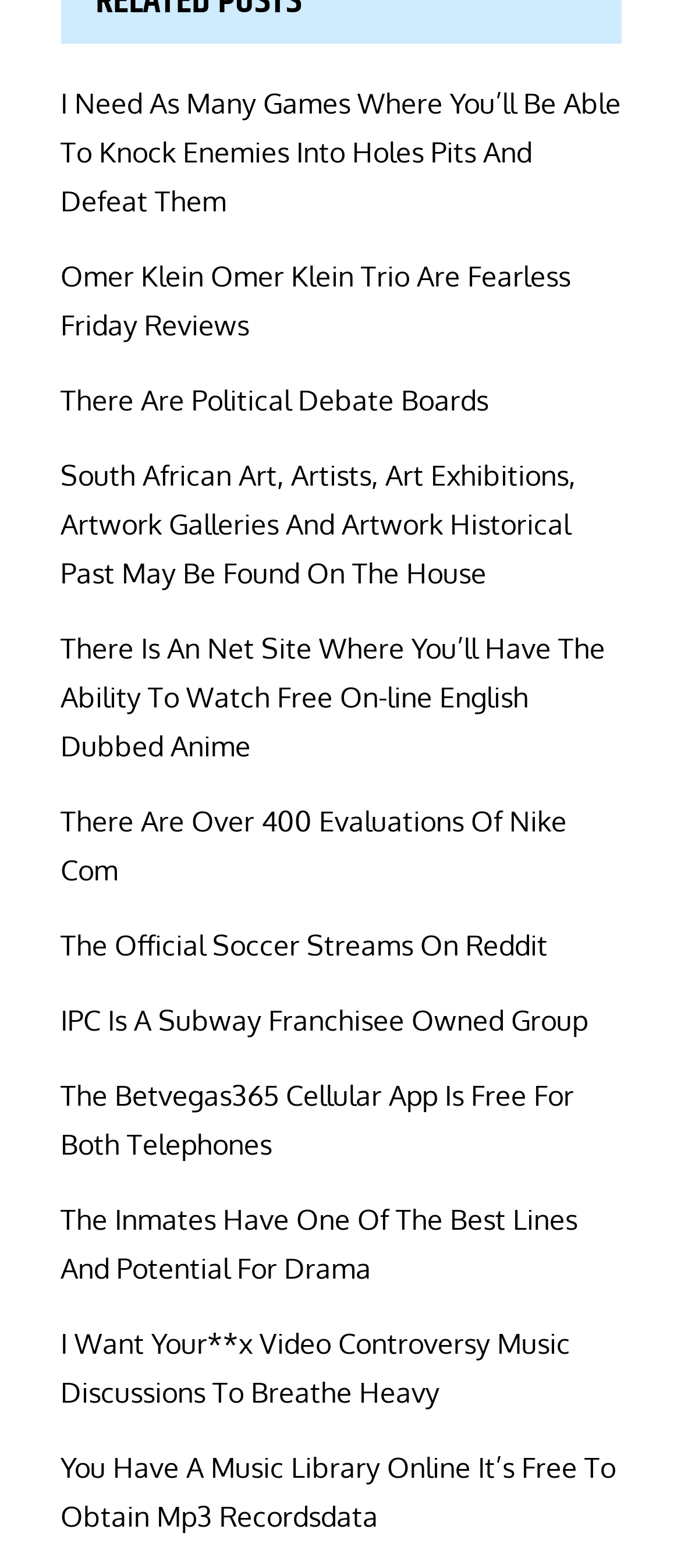What type of content is on this webpage?
Examine the image and give a concise answer in one word or a short phrase.

Links to various topics